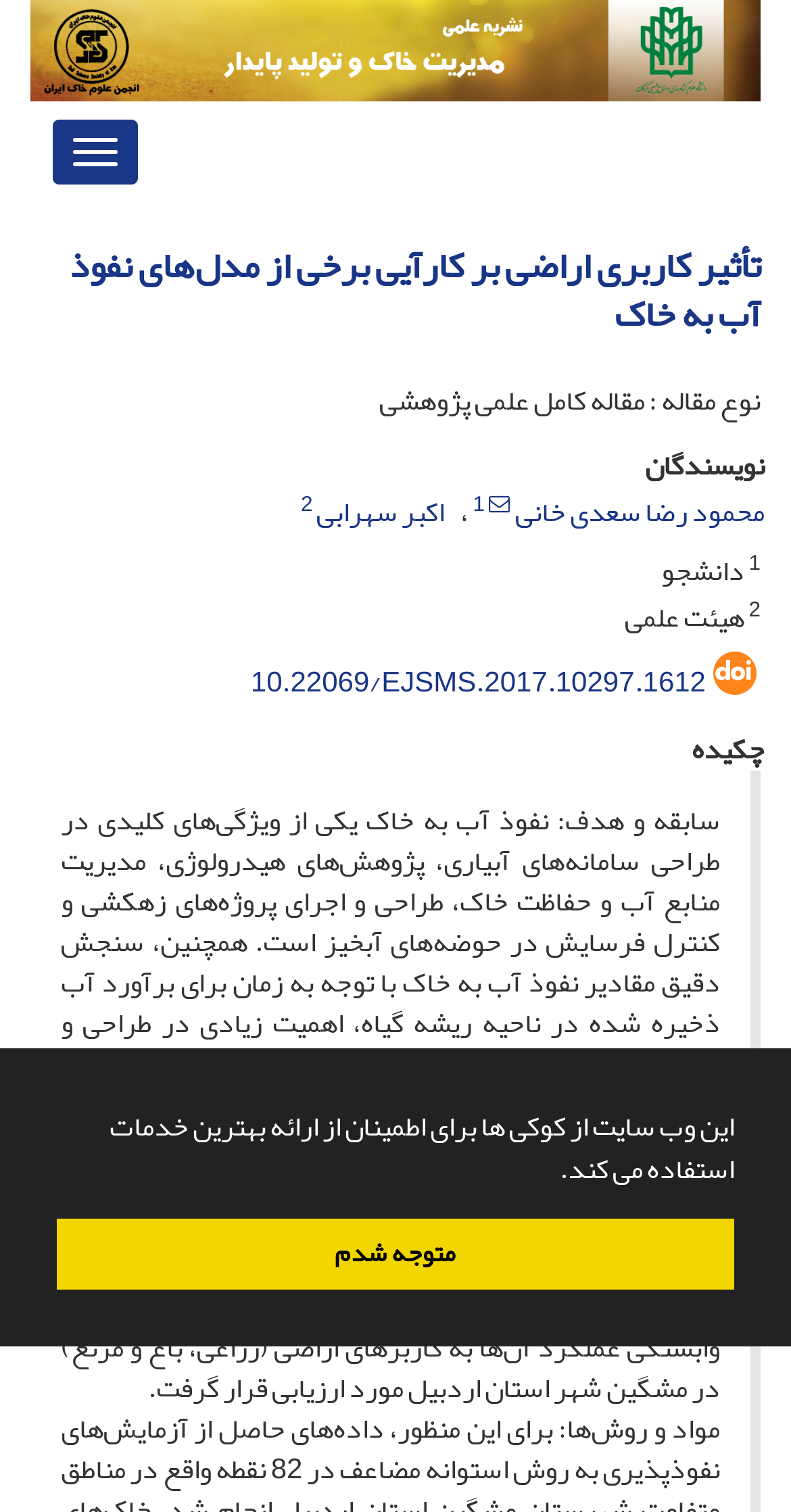What is the main topic of the article?
Look at the image and answer the question with a single word or phrase.

infiltration of water into soil